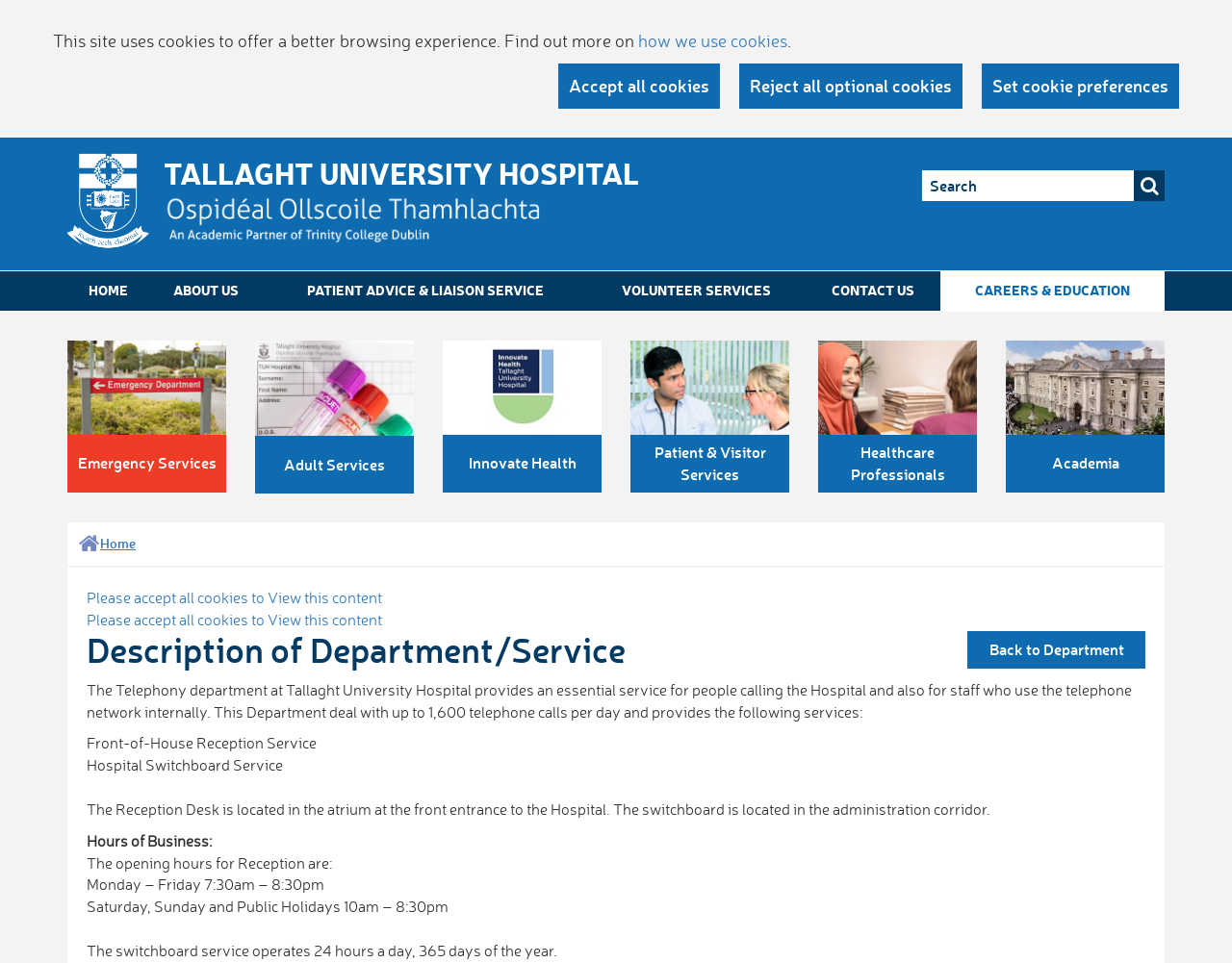What is the purpose of the Telephony department?
Relying on the image, give a concise answer in one word or a brief phrase.

Provides essential service for people calling the Hospital